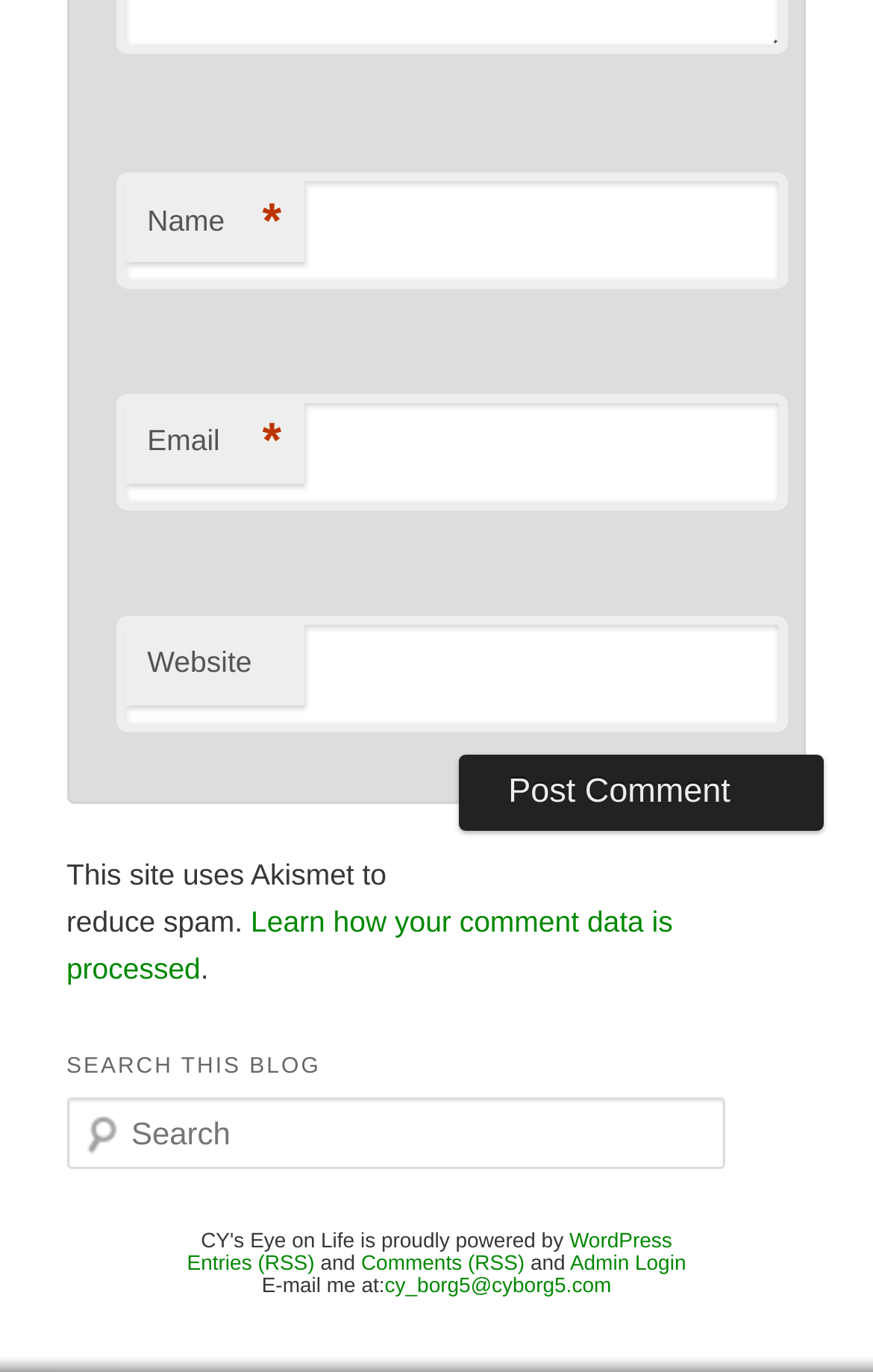How many links are there in the footer section?
Please answer the question with a single word or phrase, referencing the image.

5